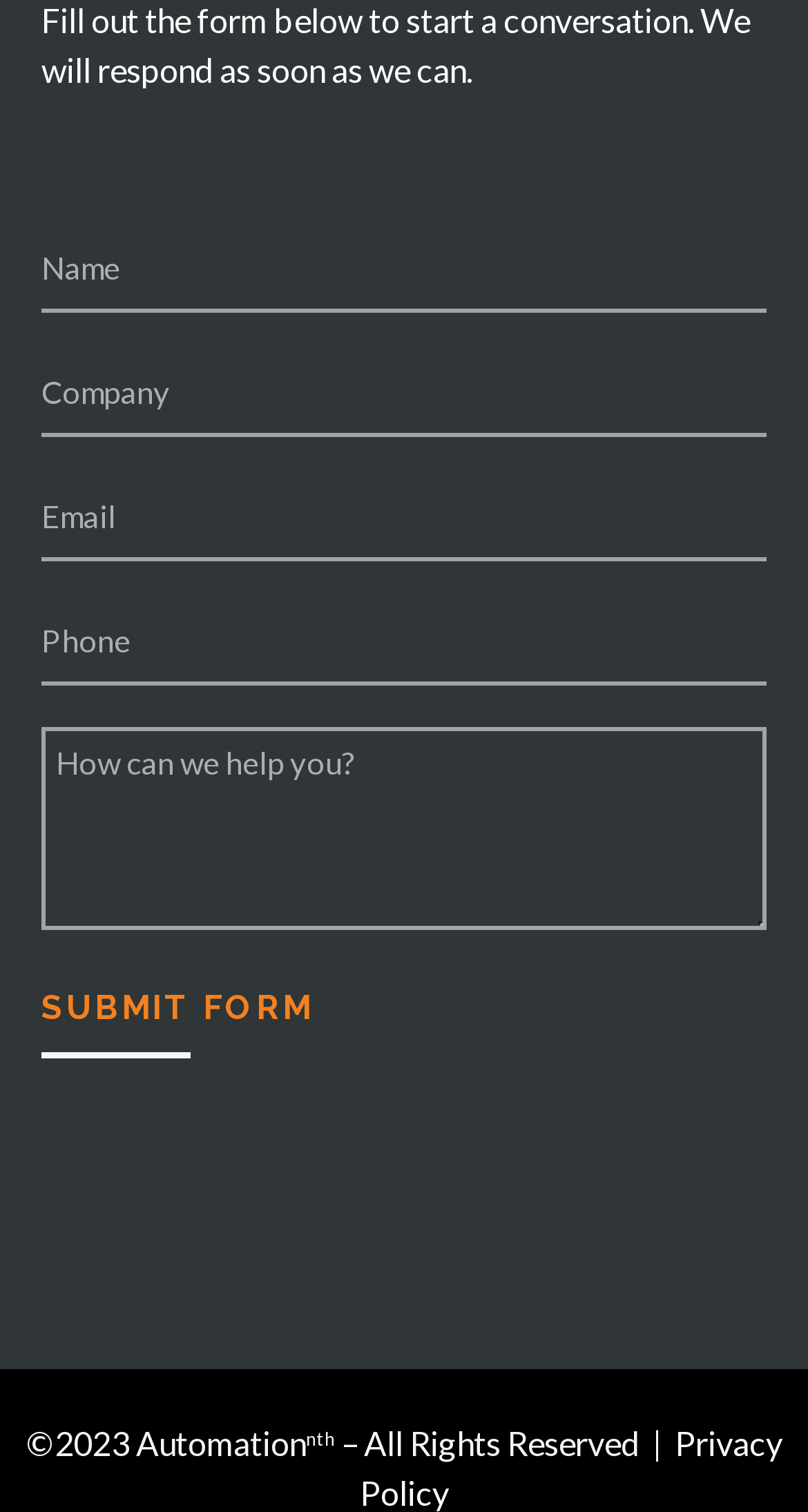Please answer the following question using a single word or phrase: 
How many text boxes are required?

4